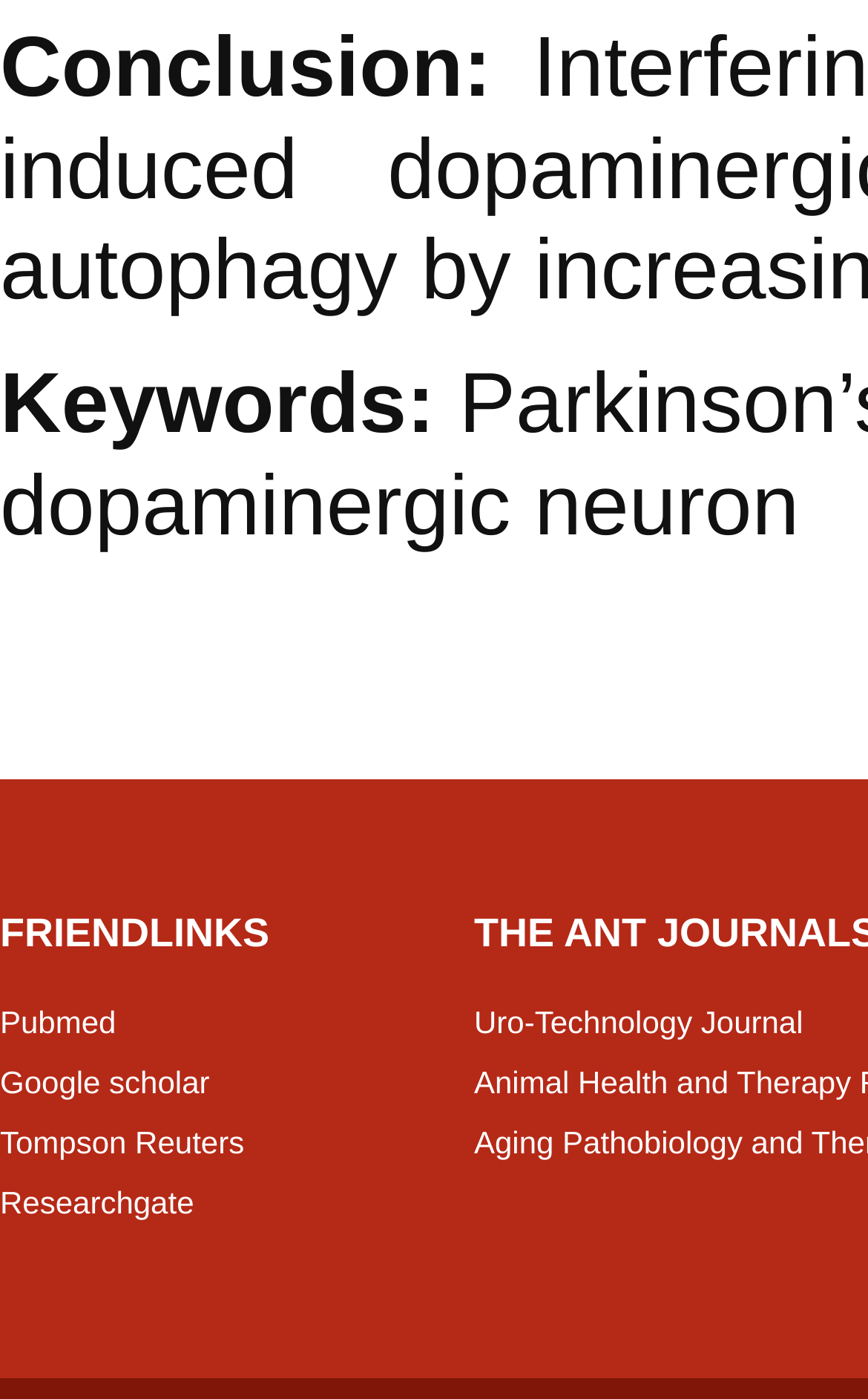What is the last link under 'FRIENDLINKS'?
Give a single word or phrase answer based on the content of the image.

Uro-Technology Journal